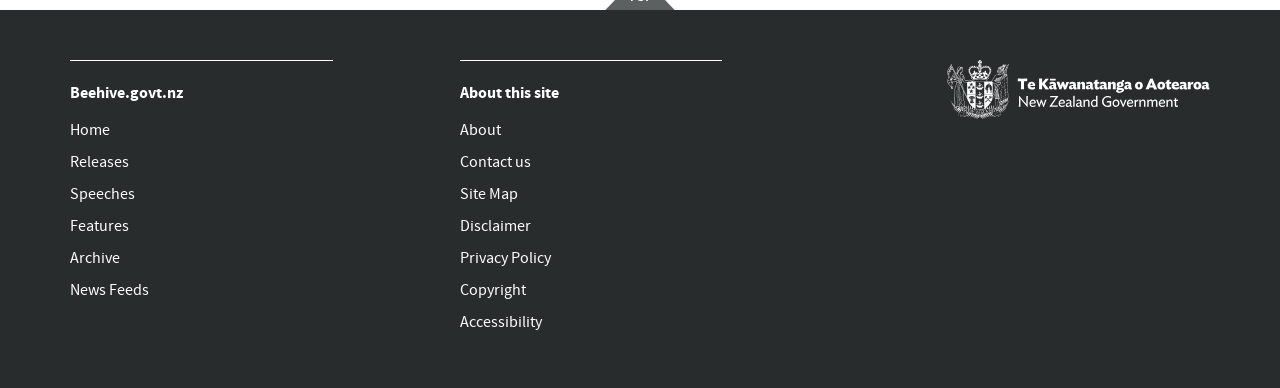Determine the bounding box coordinates of the area to click in order to meet this instruction: "check accessibility".

[0.359, 0.788, 0.564, 0.871]